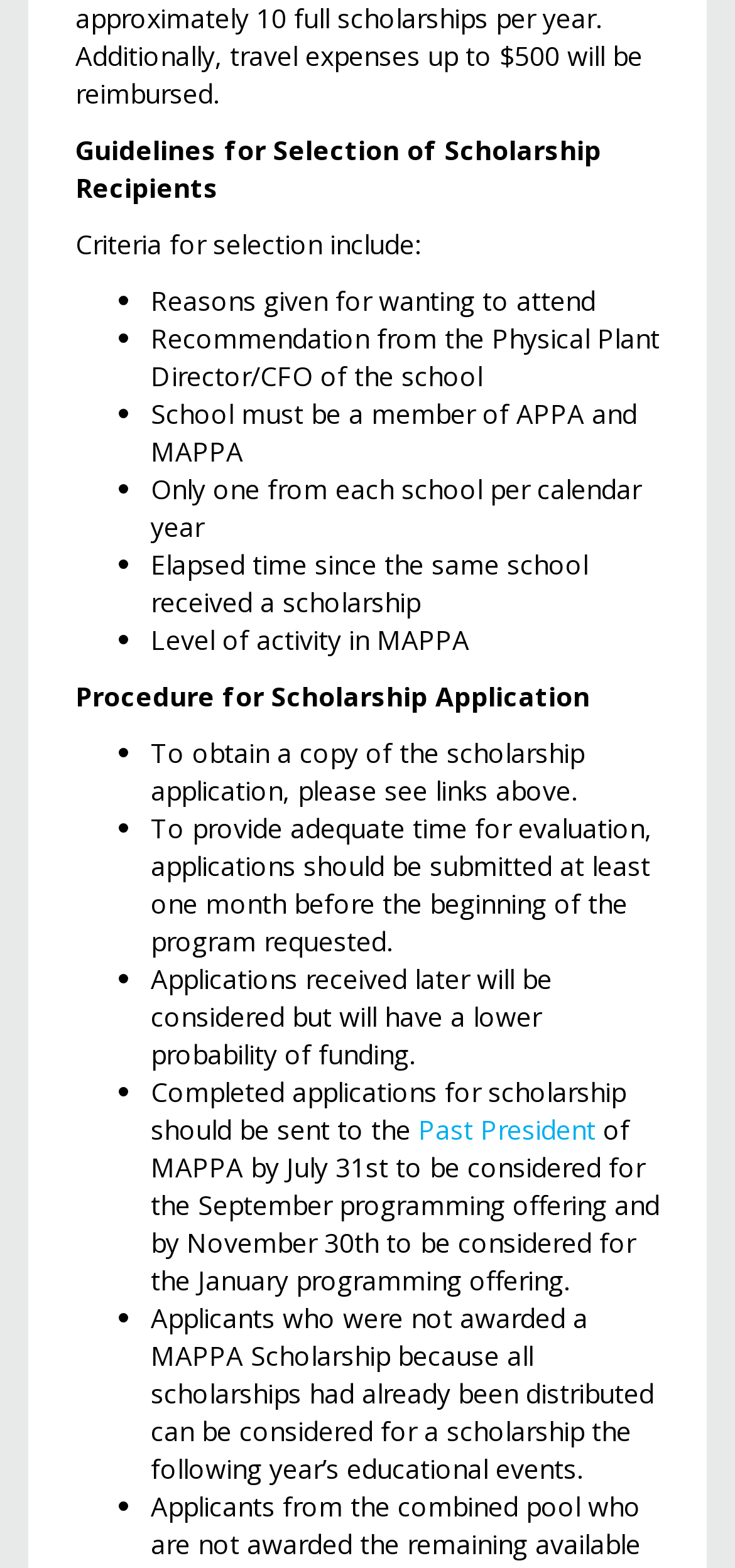What is the first criterion for selecting scholarship recipients?
Based on the image, answer the question in a detailed manner.

The first criterion is mentioned in the list of criteria for selection, which starts with 'Criteria for selection include:' and the first item in the list is 'Reasons given for wanting to attend'.